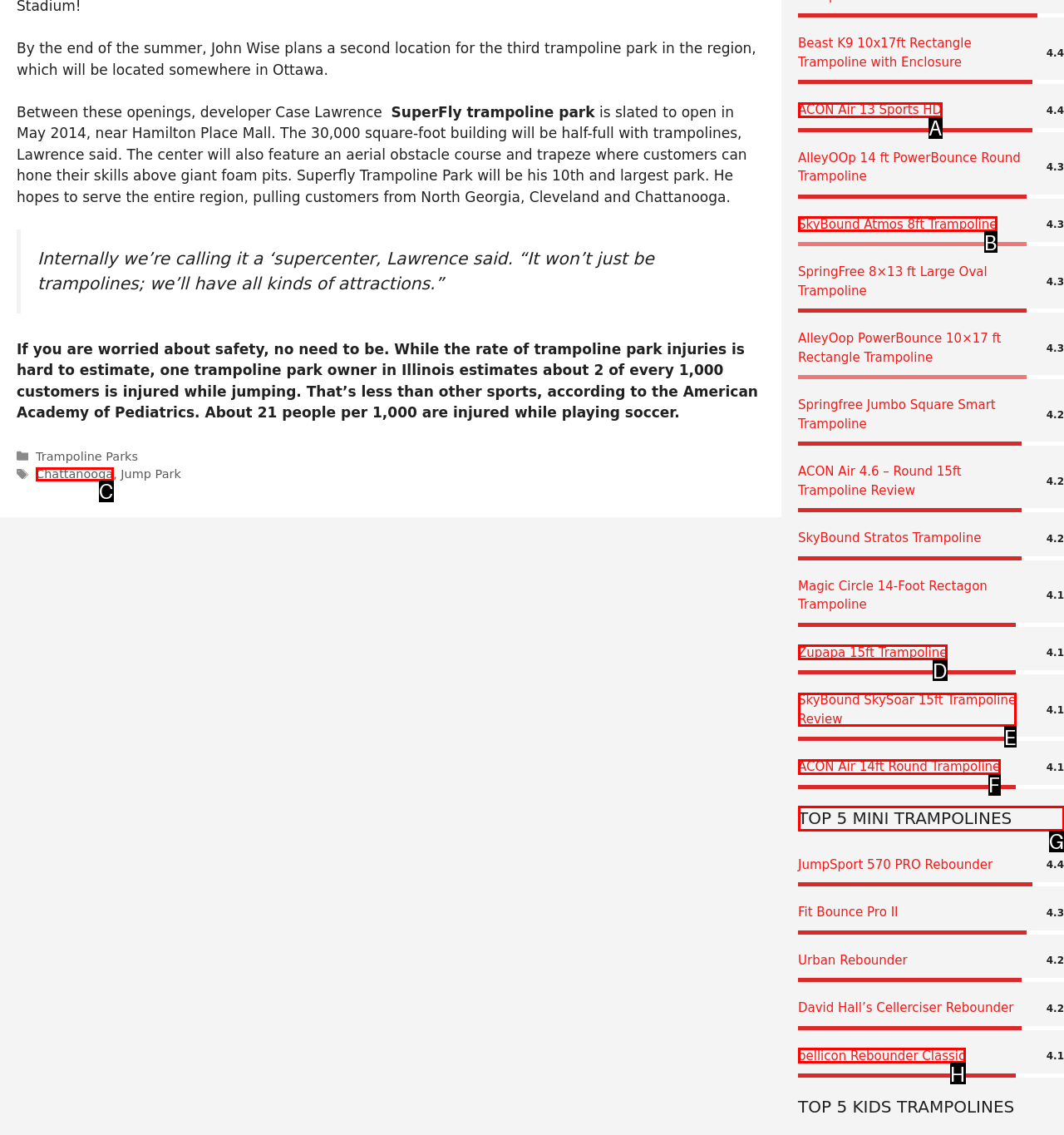Identify which lettered option to click to carry out the task: Explore the 'TOP 5 MINI TRAMPOLINES' section. Provide the letter as your answer.

G